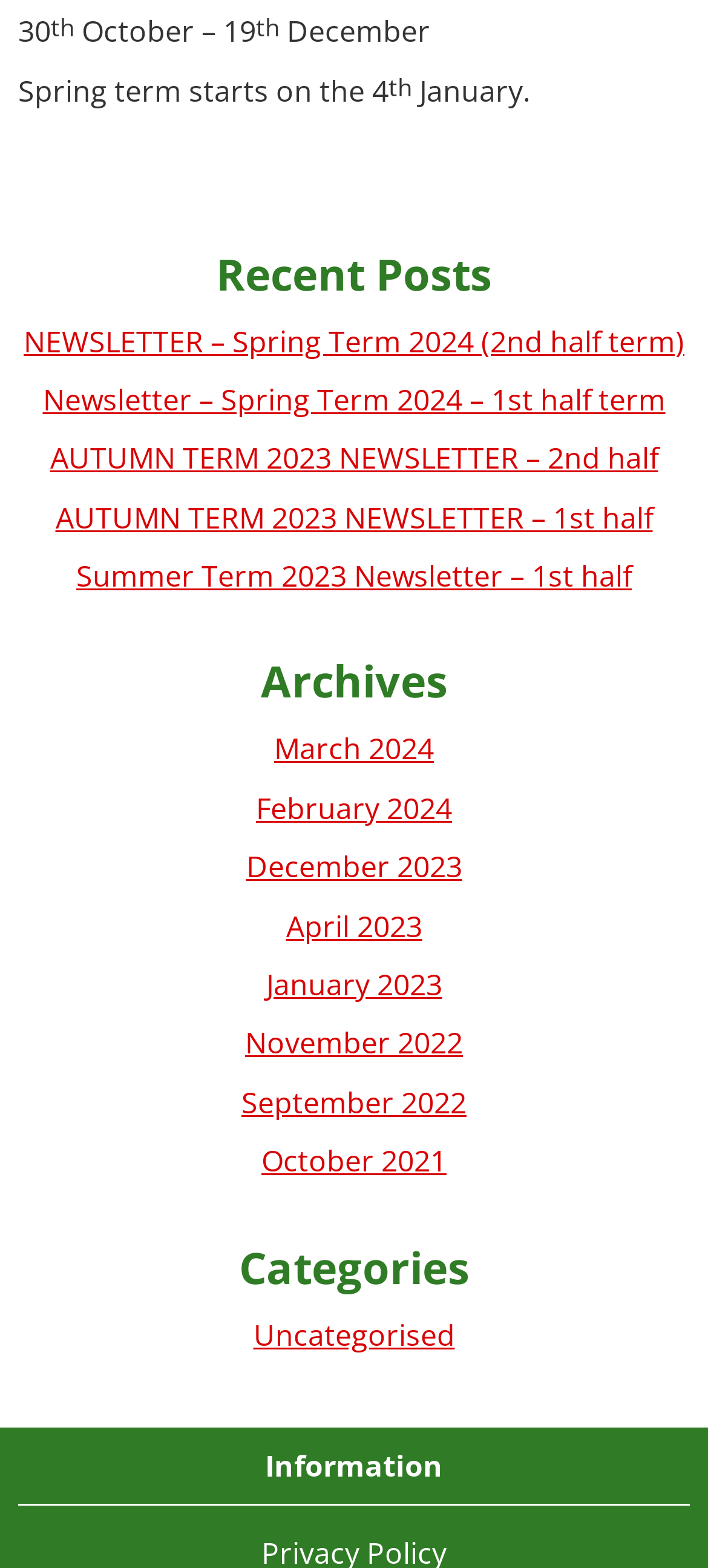How many headings are there on the webpage?
Using the details from the image, give an elaborate explanation to answer the question.

The answer can be found by counting the number of headings on the webpage. There are four headings: 'Recent Posts', 'Archives', 'Categories', and 'Information'.